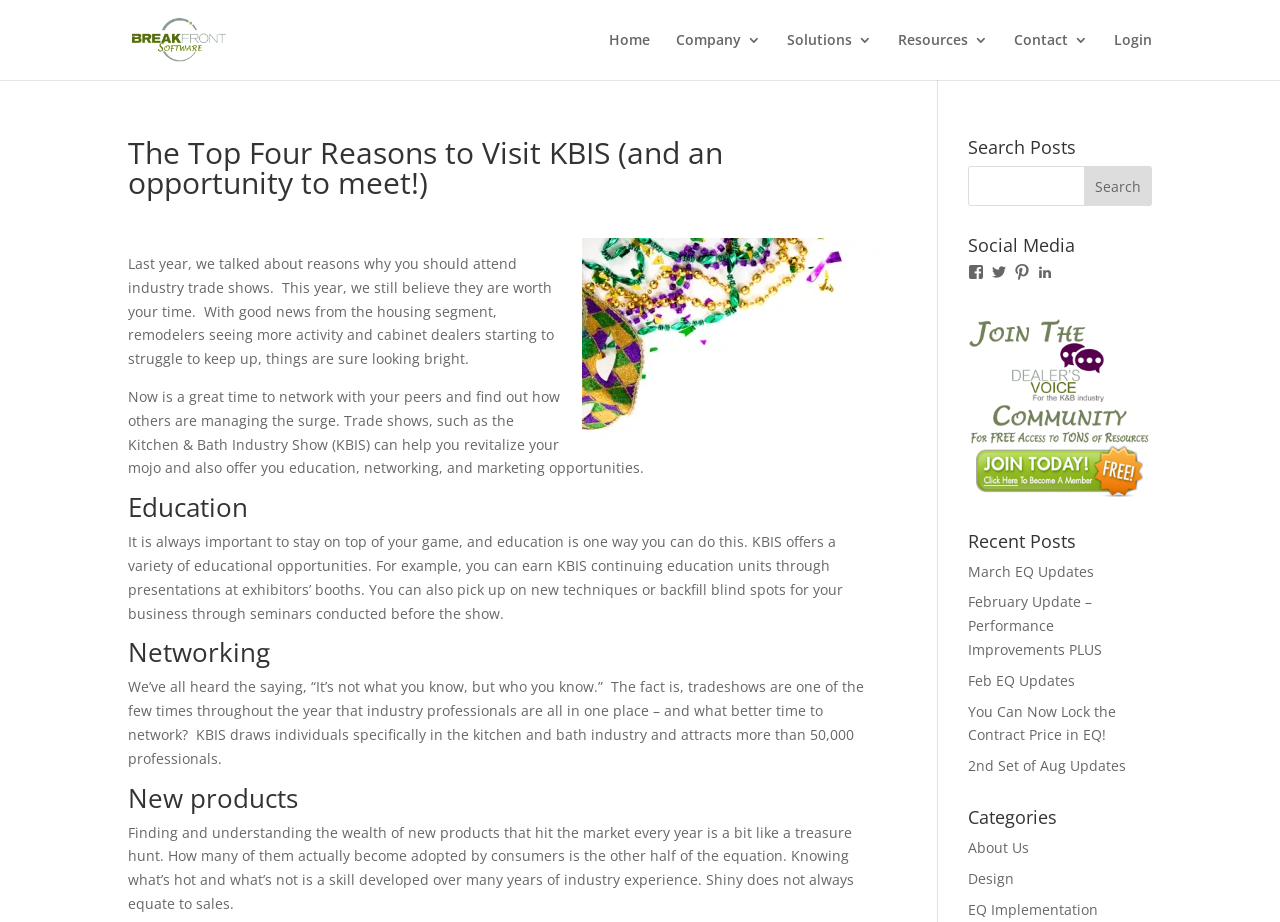Please identify the bounding box coordinates of the element that needs to be clicked to execute the following command: "Click on the 'Home' link". Provide the bounding box using four float numbers between 0 and 1, formatted as [left, top, right, bottom].

[0.476, 0.036, 0.508, 0.087]